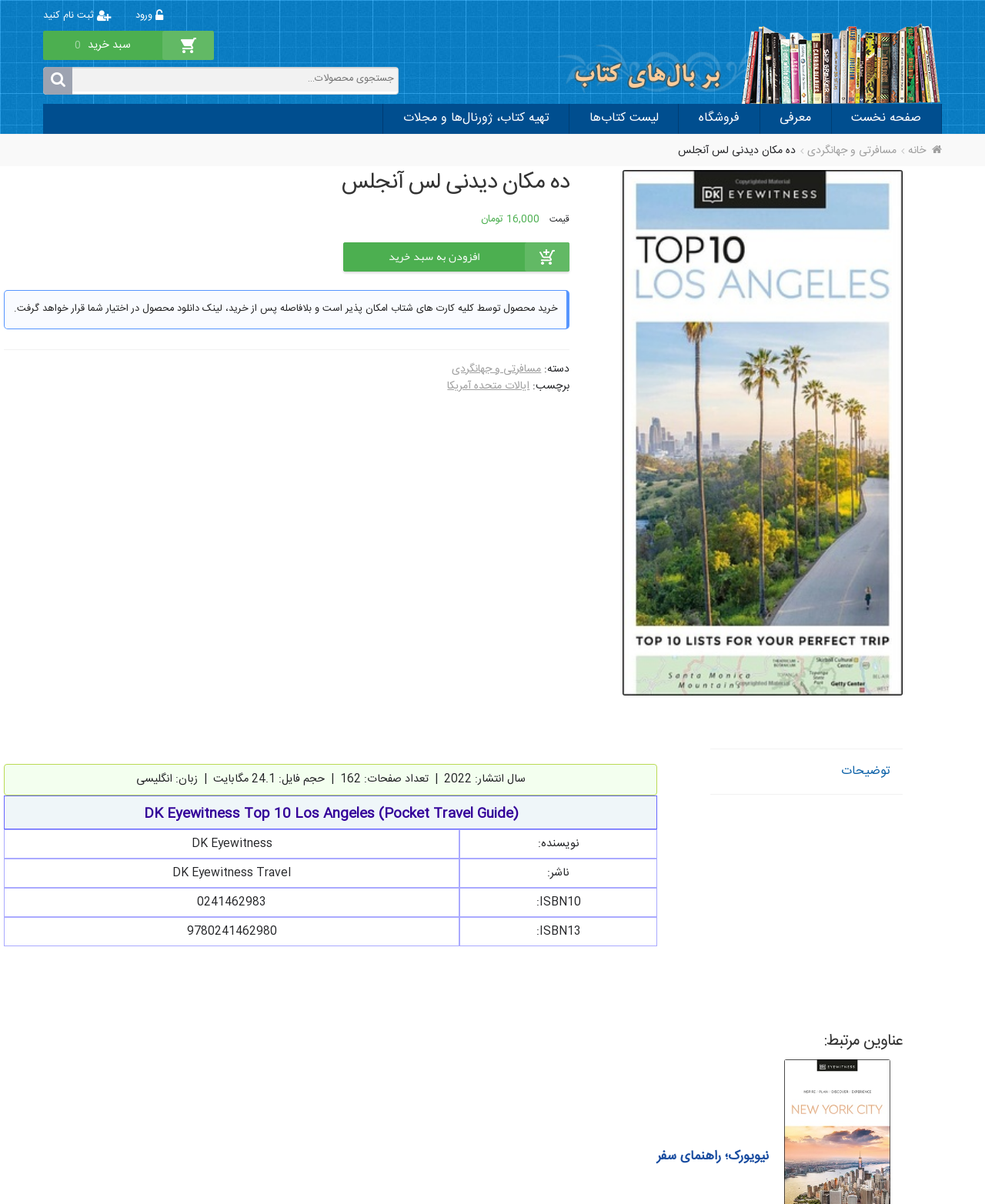Please identify the bounding box coordinates of the clickable element to fulfill the following instruction: "search for something". The coordinates should be four float numbers between 0 and 1, i.e., [left, top, right, bottom].

[0.044, 0.056, 0.405, 0.079]